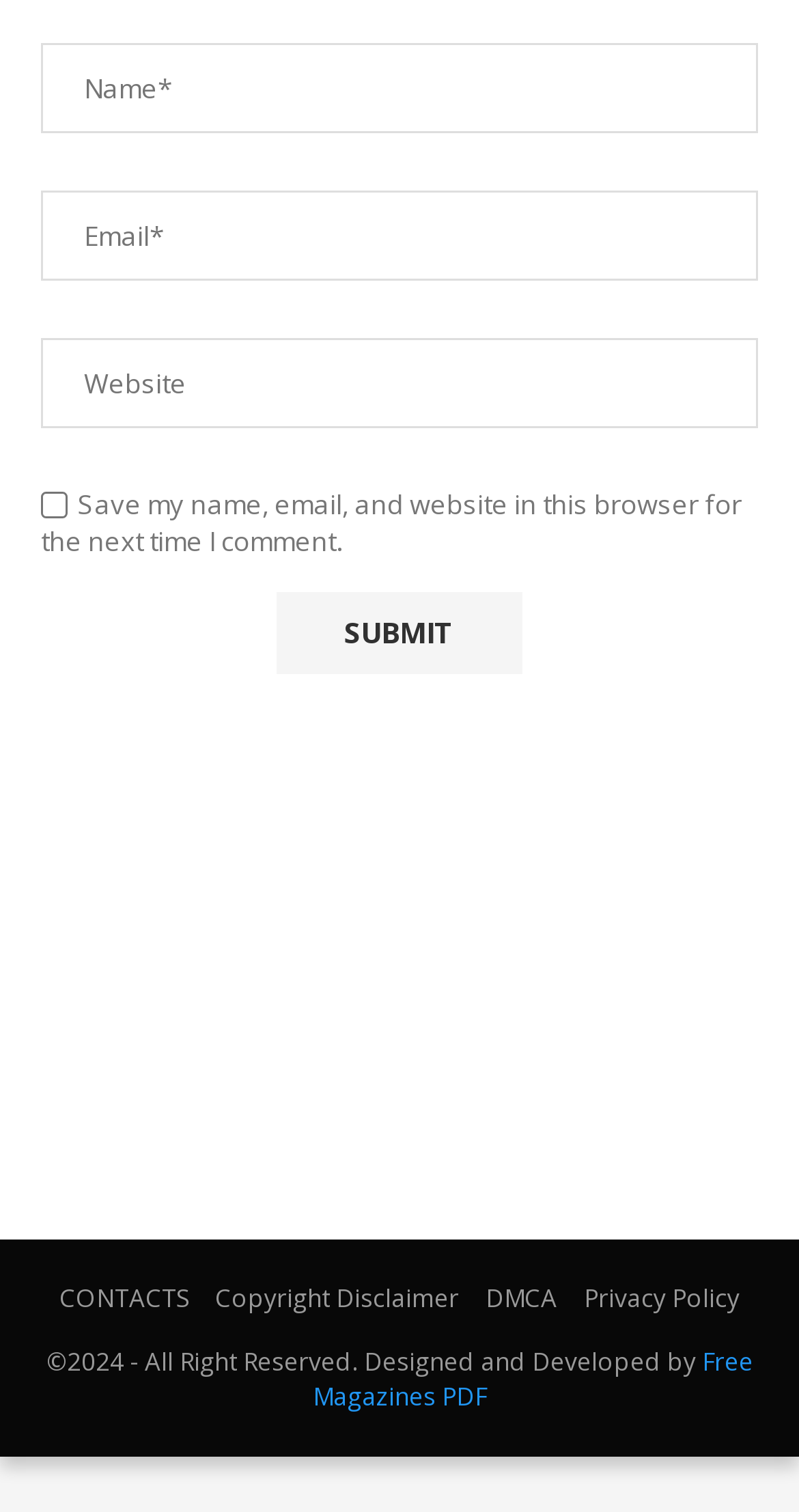Could you specify the bounding box coordinates for the clickable section to complete the following instruction: "Submit the form"?

[0.346, 0.391, 0.654, 0.446]